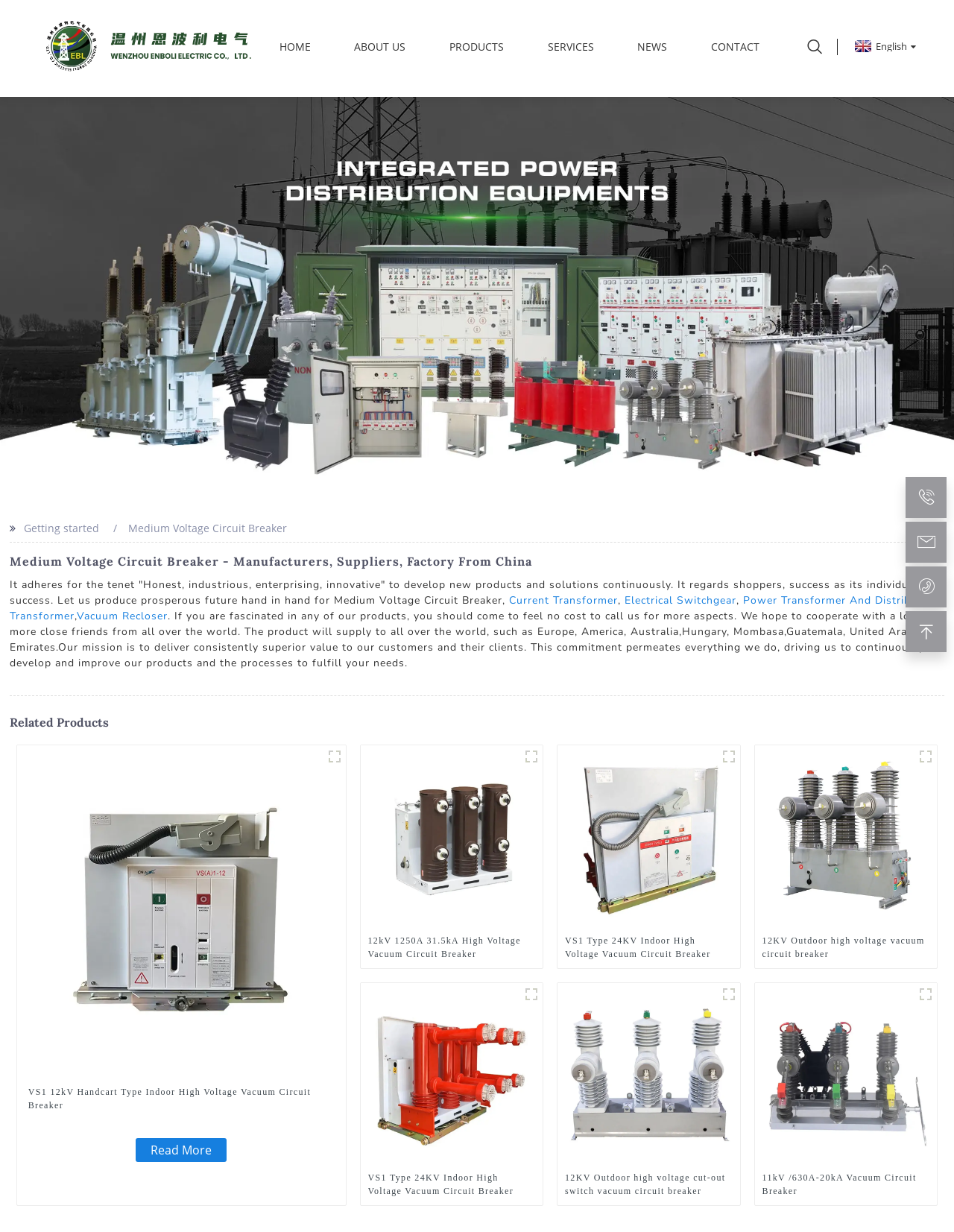Identify the bounding box for the UI element described as: "alt="1649919797473209"". The coordinates should be four float numbers between 0 and 1, i.e., [left, top, right, bottom].

[0.0, 0.079, 1.0, 0.407]